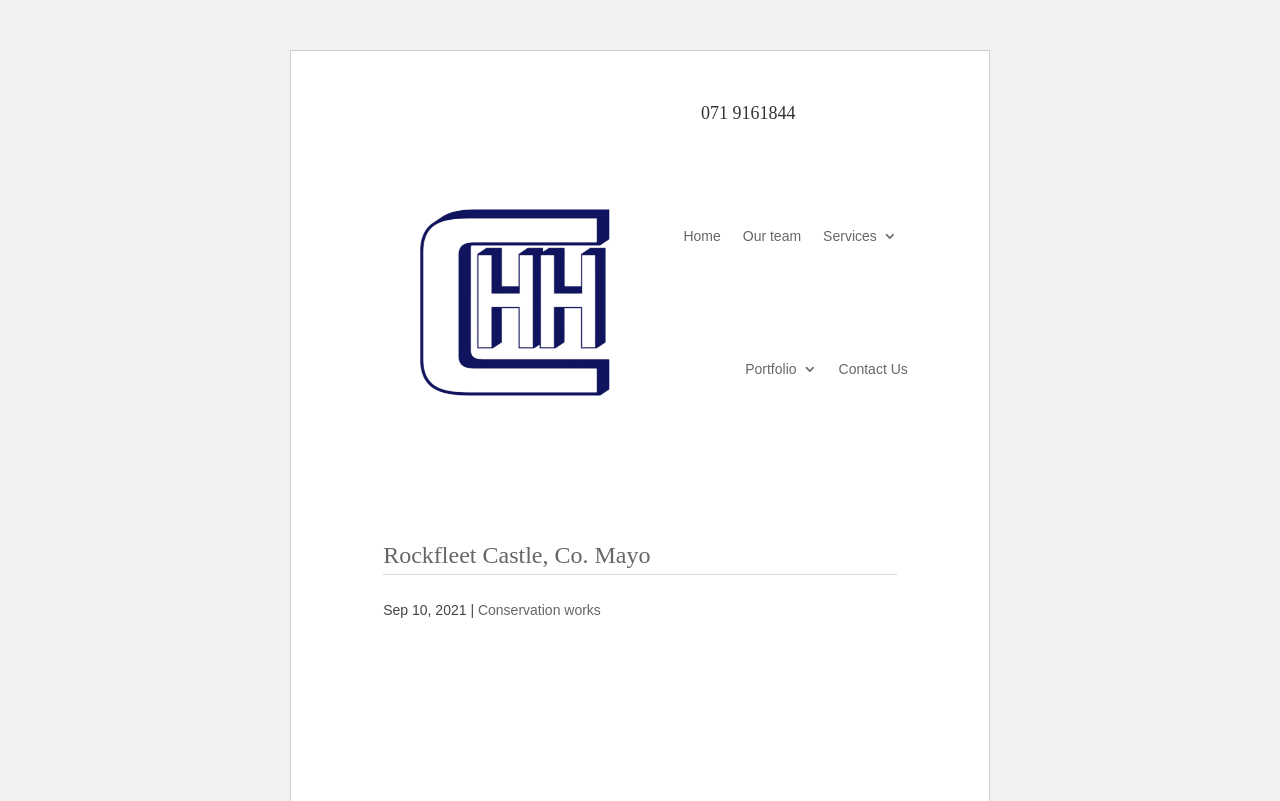Determine the bounding box coordinates of the element's region needed to click to follow the instruction: "View Conservation works". Provide these coordinates as four float numbers between 0 and 1, formatted as [left, top, right, bottom].

[0.373, 0.752, 0.469, 0.772]